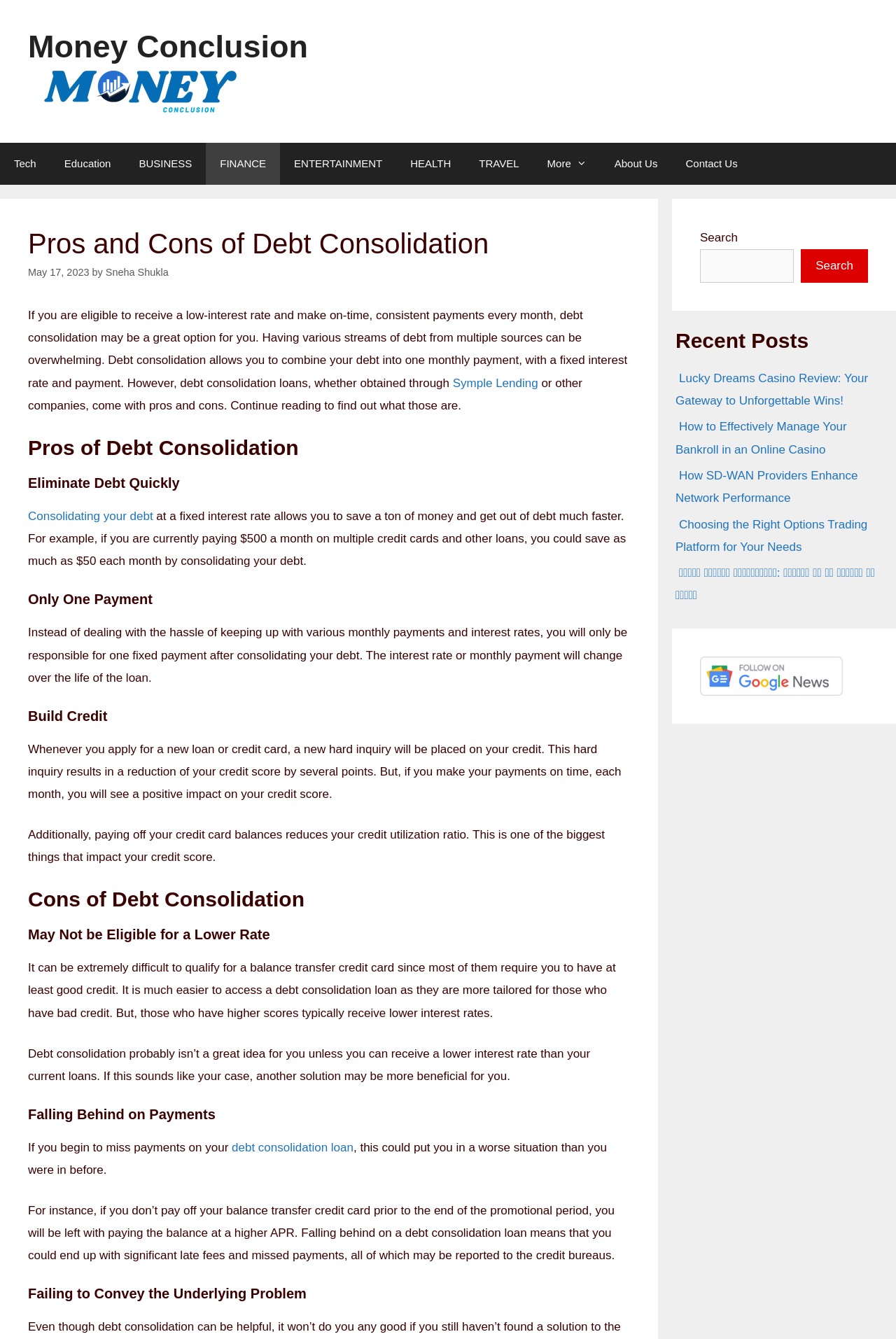Please determine and provide the text content of the webpage's heading.

Pros and Cons of Debt Consolidation